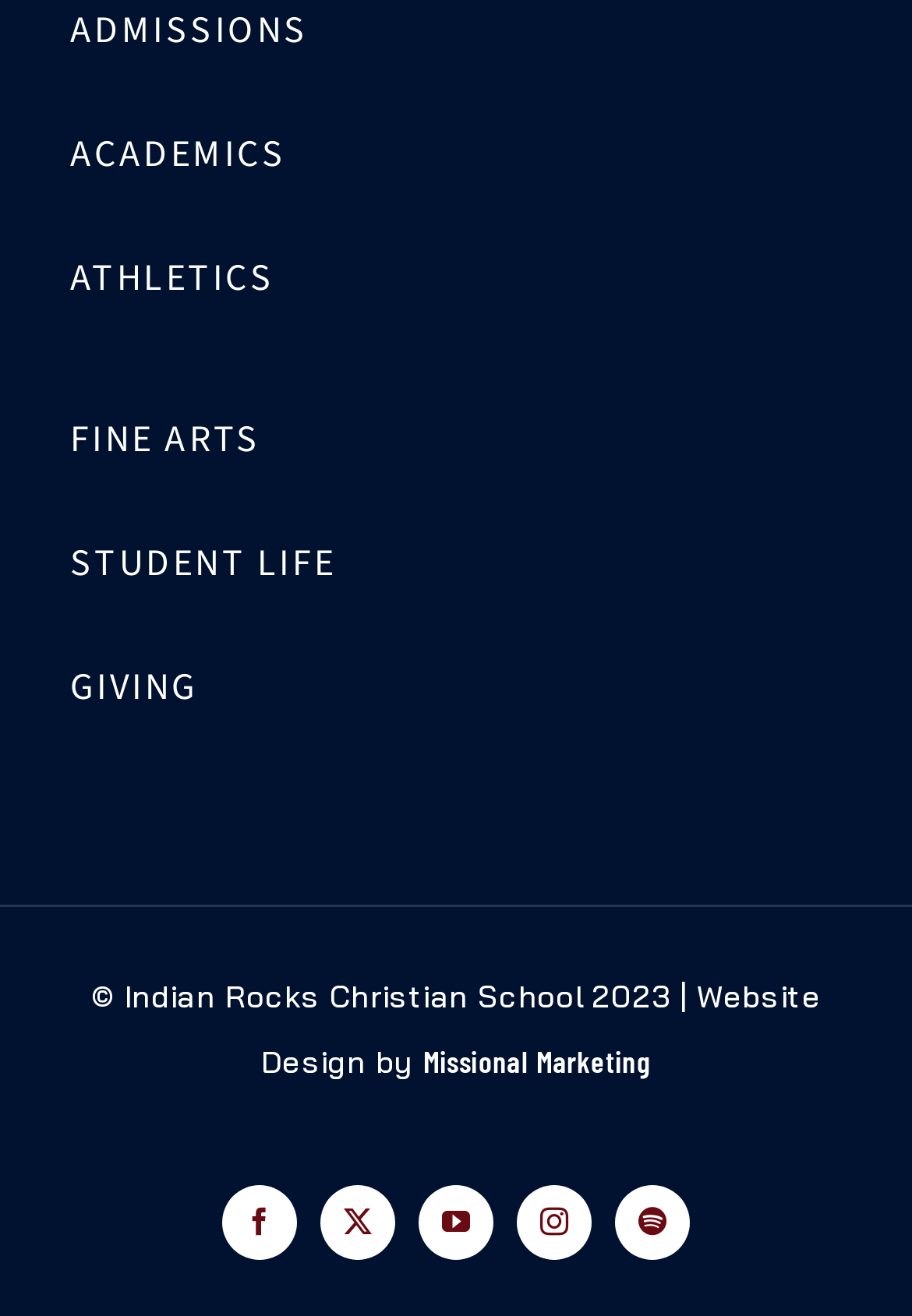Determine the bounding box for the UI element that matches this description: "Academics".

[0.077, 0.074, 0.923, 0.162]